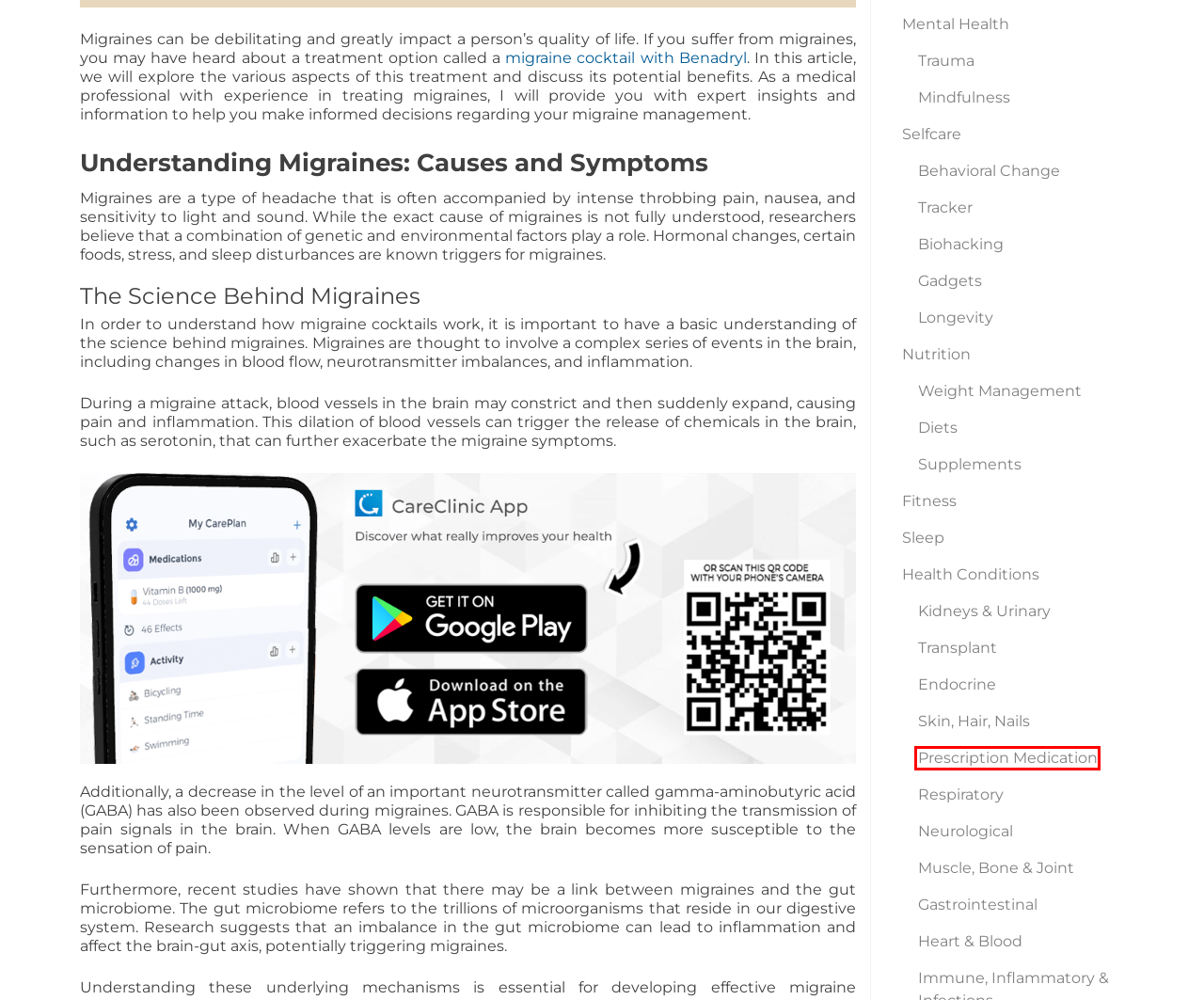Examine the screenshot of the webpage, which has a red bounding box around a UI element. Select the webpage description that best fits the new webpage after the element inside the red bounding box is clicked. Here are the choices:
A. Gastrointestinal Articles
B. Heart & Blood Articles
C. Prescription Medication Articles
D. Skin, Hair, Nails Articles
E. Supplements Articles
F. Biohacking Articles
G. Endocrine Articles
H. Behavioral Change Articles

C